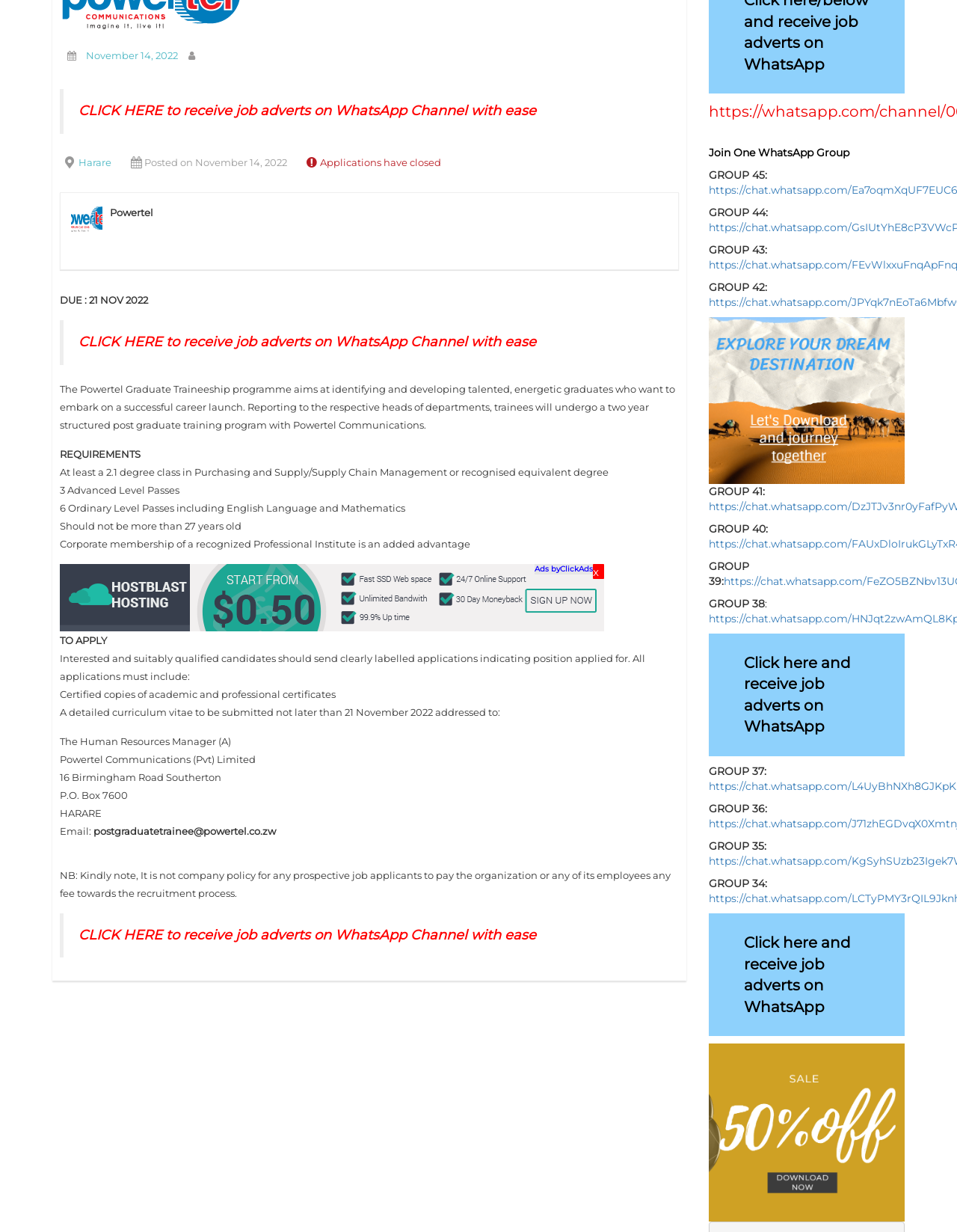Using the webpage screenshot, locate the HTML element that fits the following description and provide its bounding box: "Harare".

[0.082, 0.127, 0.116, 0.137]